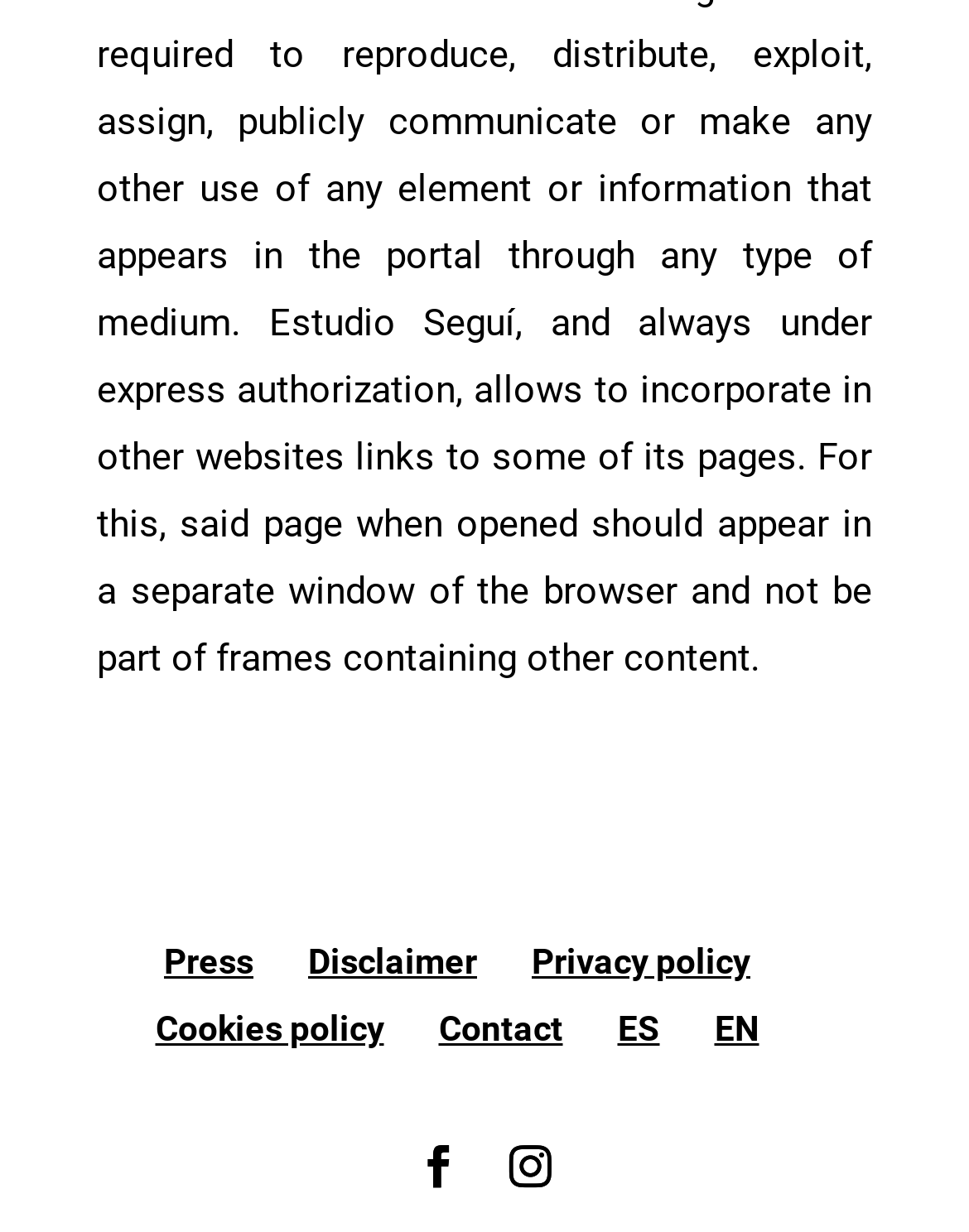Can you determine the bounding box coordinates of the area that needs to be clicked to fulfill the following instruction: "View Disclaimer"?

[0.318, 0.764, 0.492, 0.796]